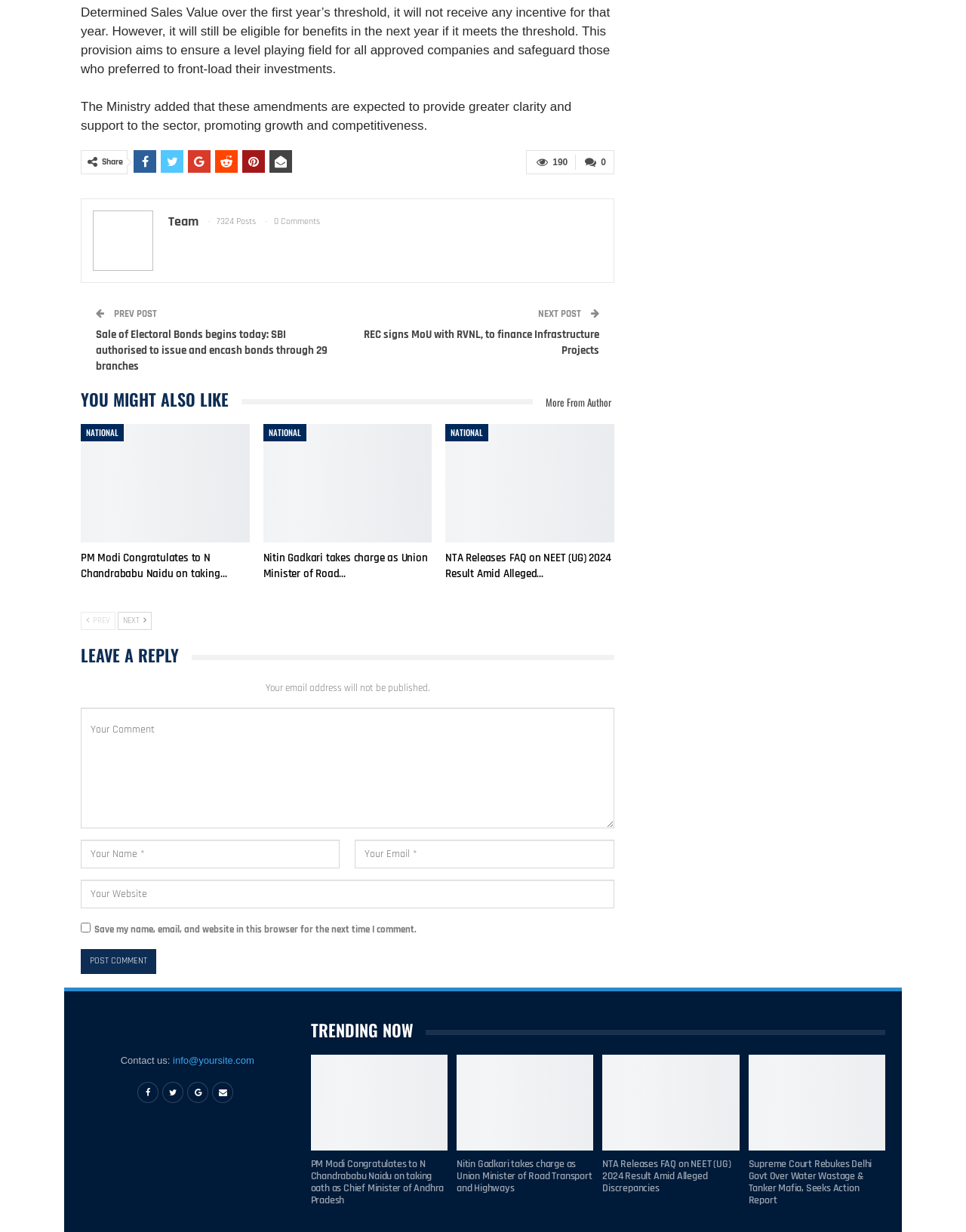Respond with a single word or phrase:
What is the topic of the article?

Sale of Electoral Bonds